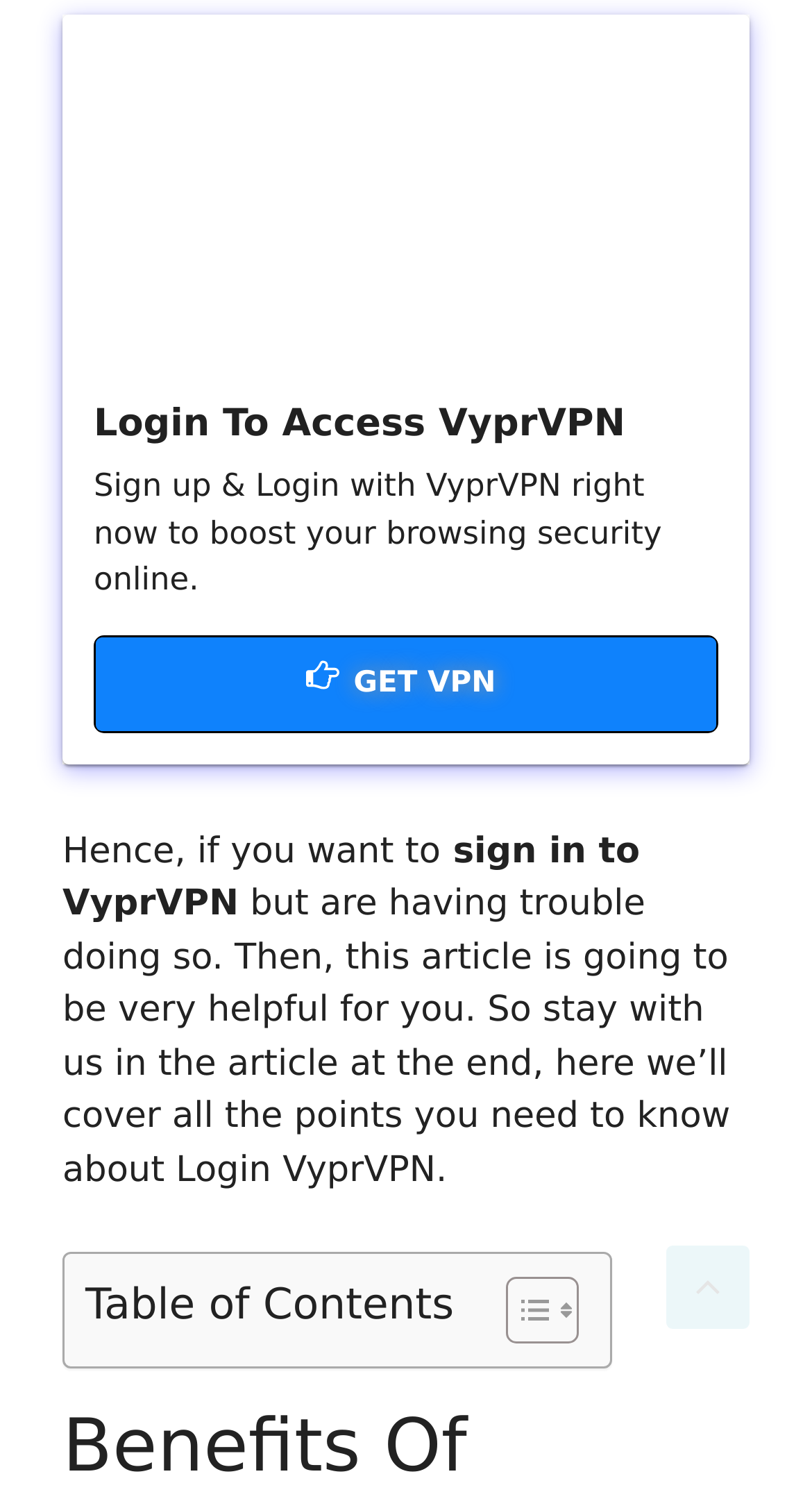Identify the bounding box of the UI component described as: "title="Login To Access VyprVPN"".

[0.115, 0.031, 0.885, 0.249]